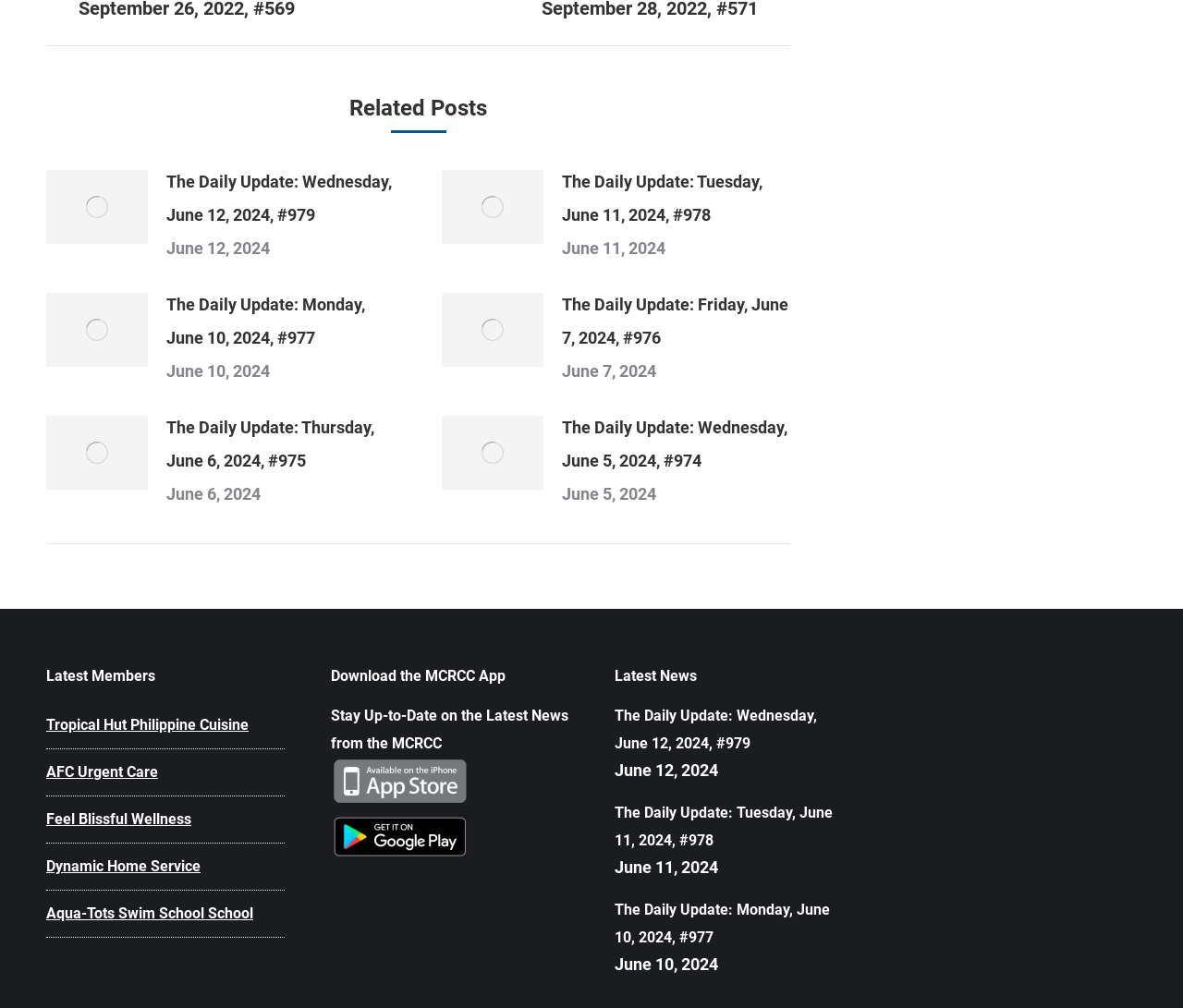What is the purpose of the 'Download the MCRCC App' section?
Answer the question with a detailed explanation, including all necessary information.

I inferred the purpose of the 'Download the MCRCC App' section by looking at the text content of the element. The text 'Download the MCRCC App' suggests that the section is intended for users to download the MCRCC app.